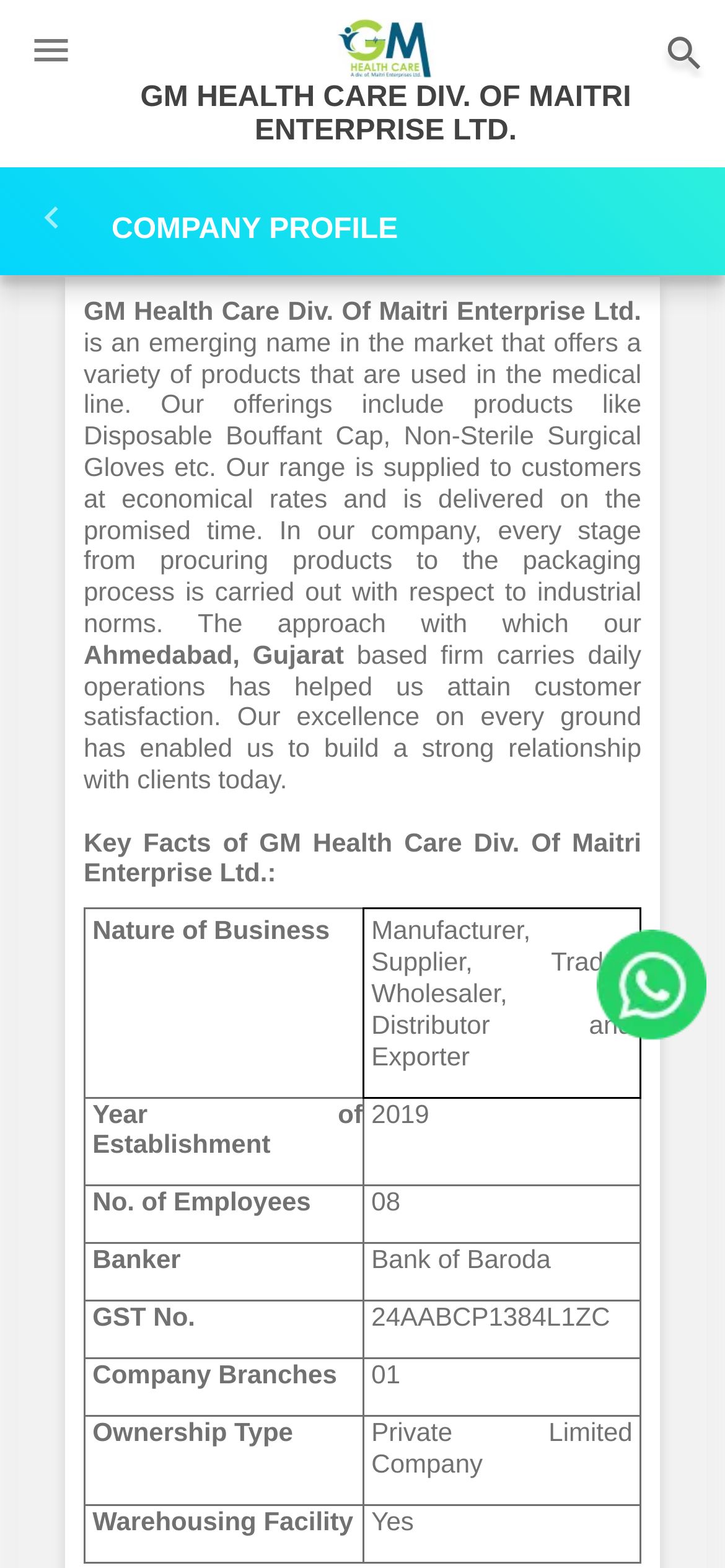Using the information from the screenshot, answer the following question thoroughly:
Where is the company based?

I found the company's location by looking at the text content of the webpage, specifically the StaticText element with the text 'Ahmedabad, Gujarat' which is located in the company profile section.